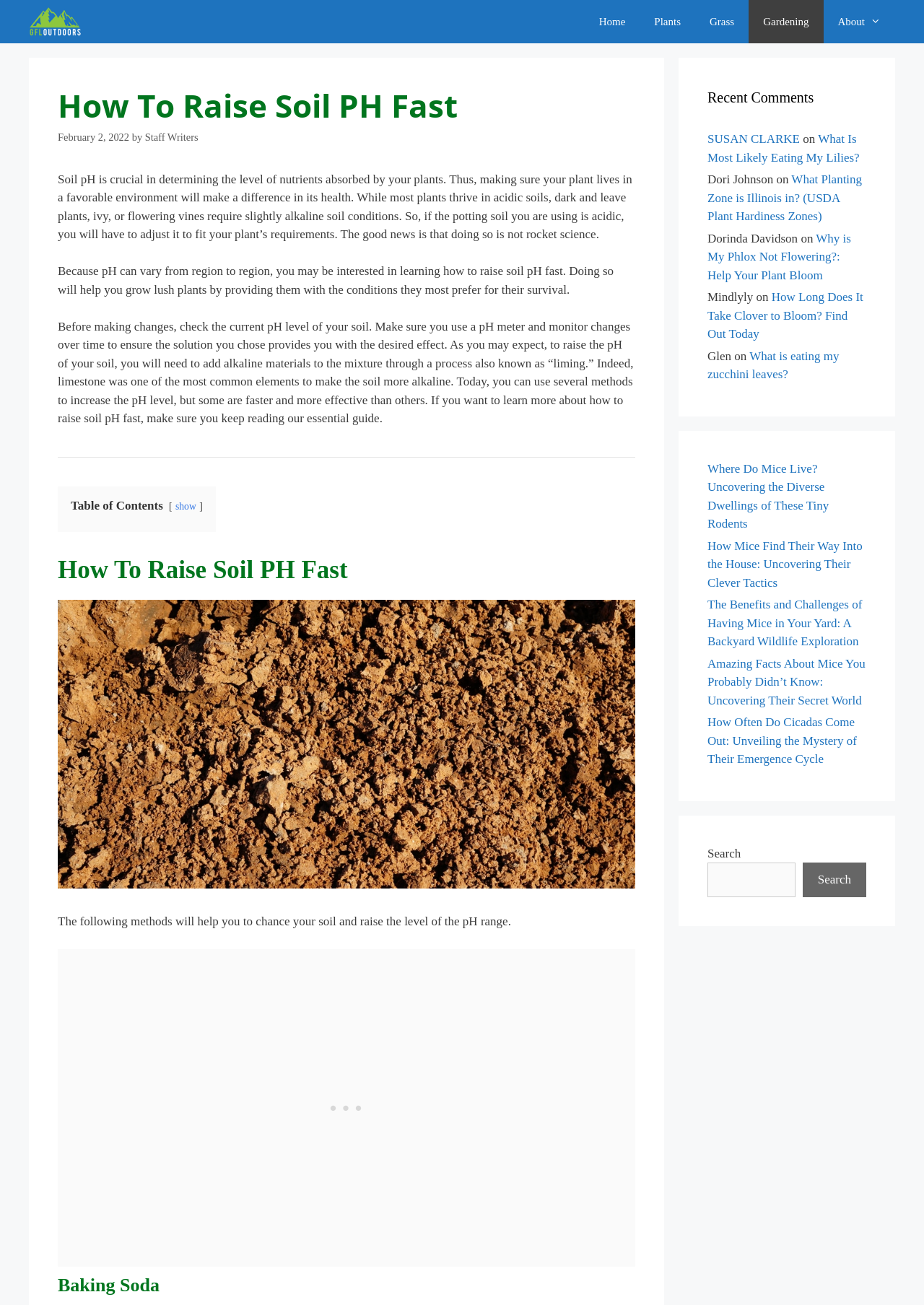What is the purpose of the 'Table of Contents' section?
Based on the content of the image, thoroughly explain and answer the question.

The 'Table of Contents' section is likely used to help readers navigate the article and quickly find the information they need, as it provides a list of headings and subheadings.